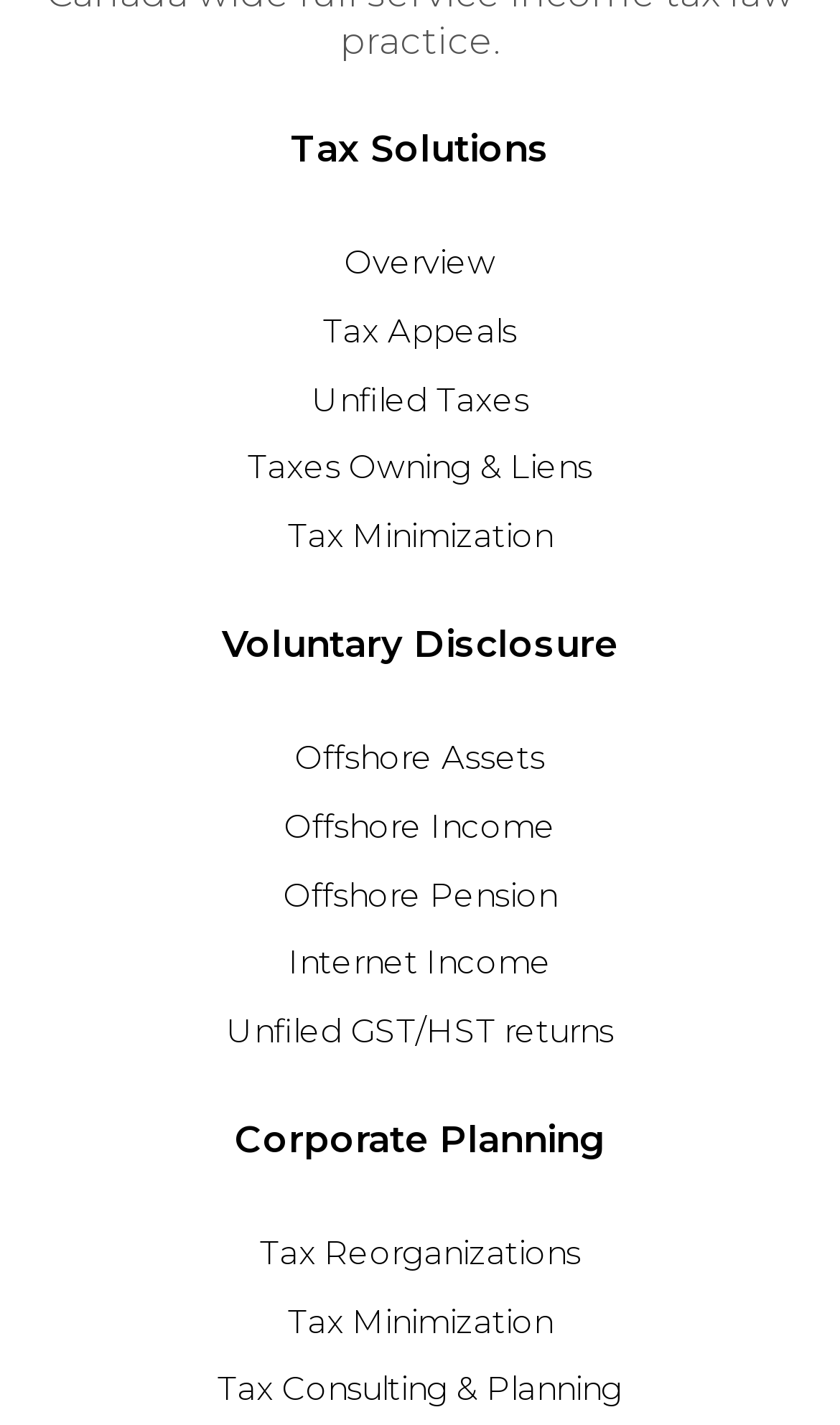Pinpoint the bounding box coordinates for the area that should be clicked to perform the following instruction: "Explore Tax Minimization".

[0.342, 0.362, 0.658, 0.39]